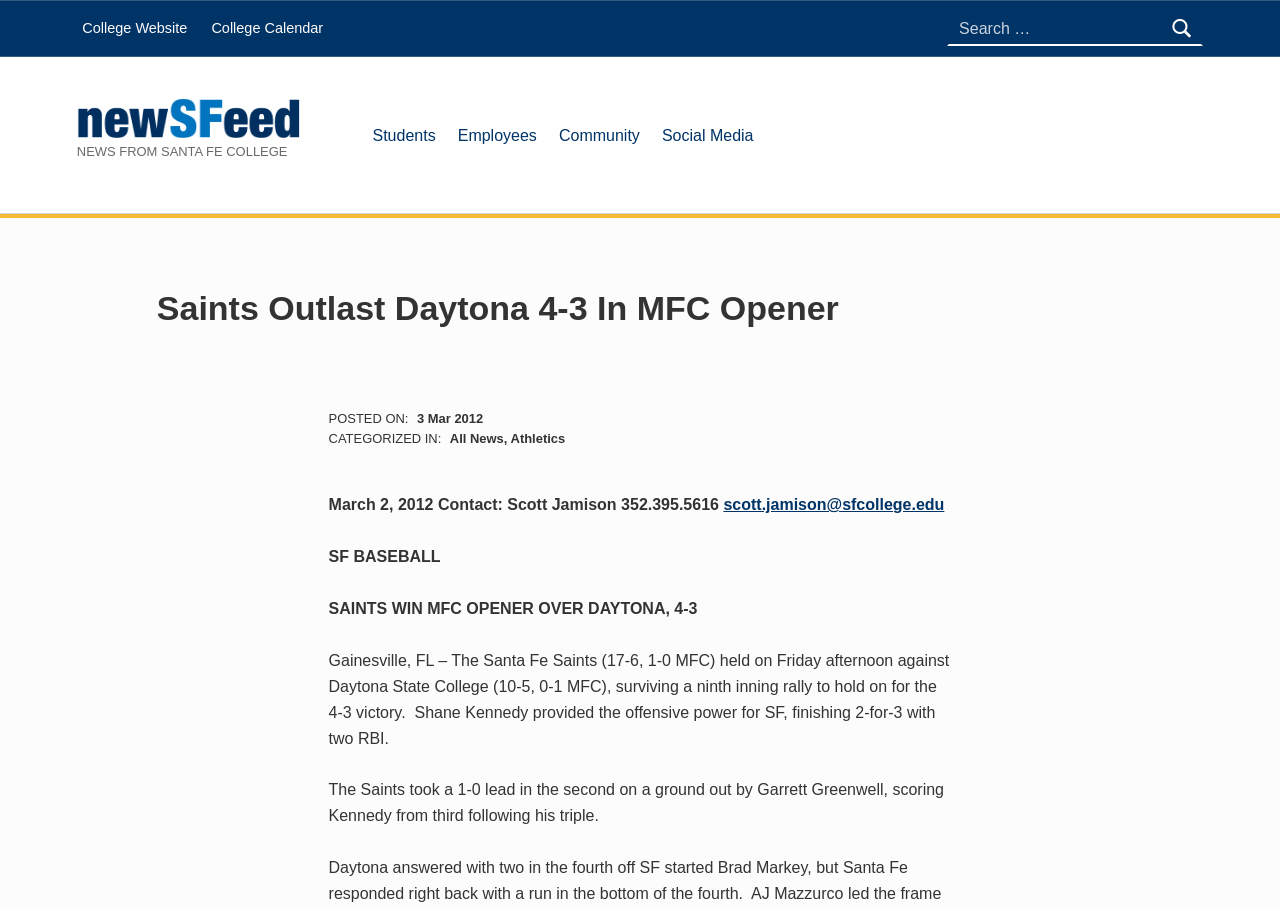What is the score of the MFC opener?
Deliver a detailed and extensive answer to the question.

I found this answer by reading the heading 'Saints Outlast Daytona 4-3 in MFC Opener', which indicates that the score of the MFC opener is 4-3.